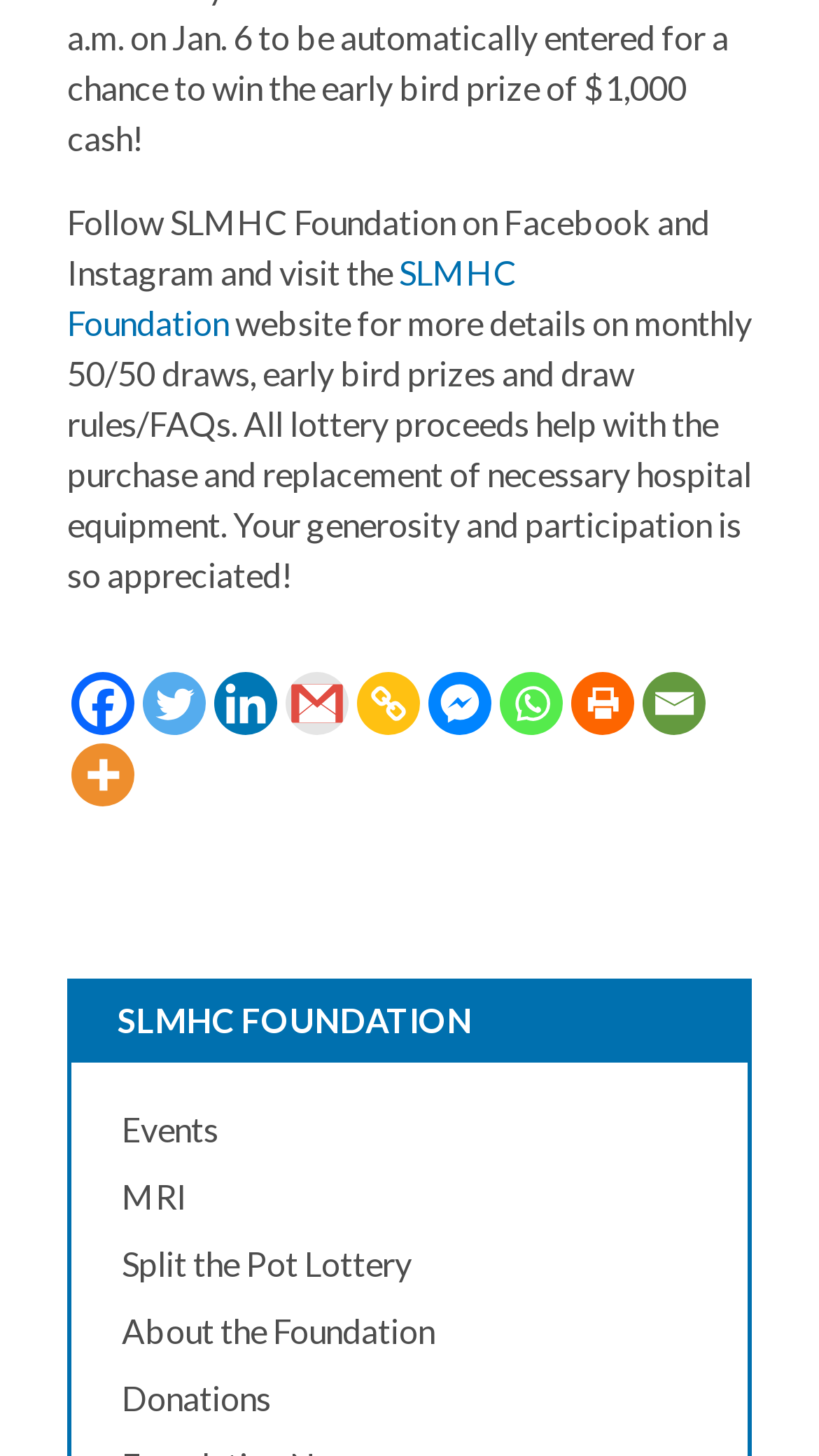Find the bounding box coordinates for the element that must be clicked to complete the instruction: "Visit the SLMHC Foundation website". The coordinates should be four float numbers between 0 and 1, indicated as [left, top, right, bottom].

[0.082, 0.173, 0.631, 0.235]